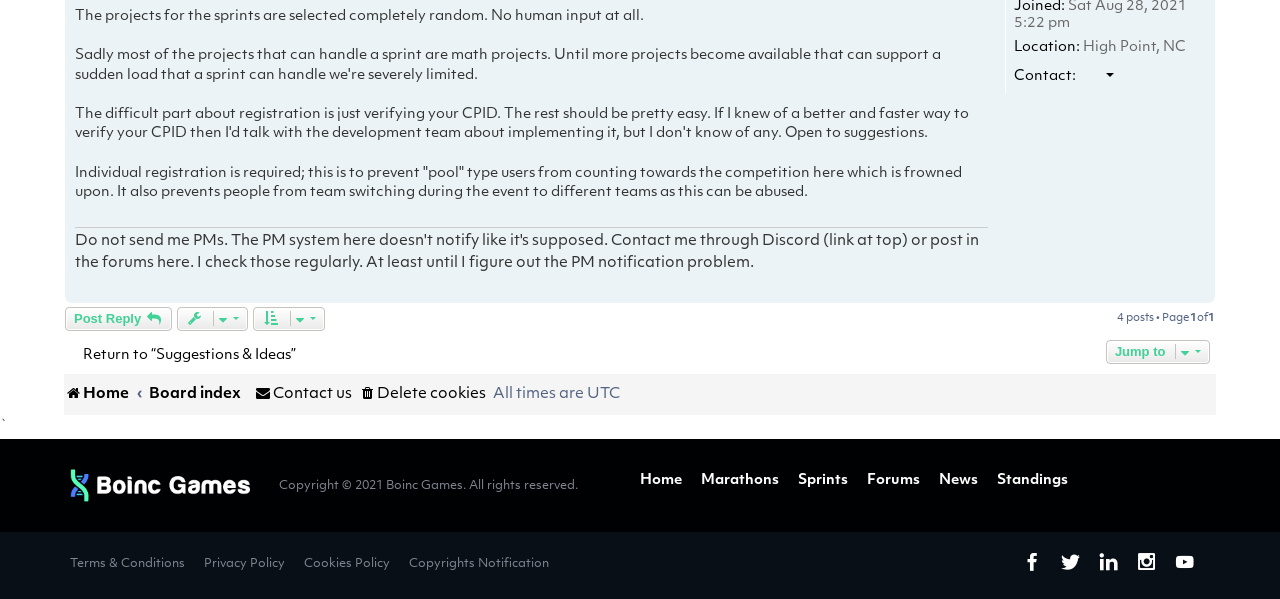Find the bounding box coordinates of the element you need to click on to perform this action: 'Post a reply'. The coordinates should be represented by four float values between 0 and 1, in the format [left, top, right, bottom].

[0.051, 0.513, 0.134, 0.553]